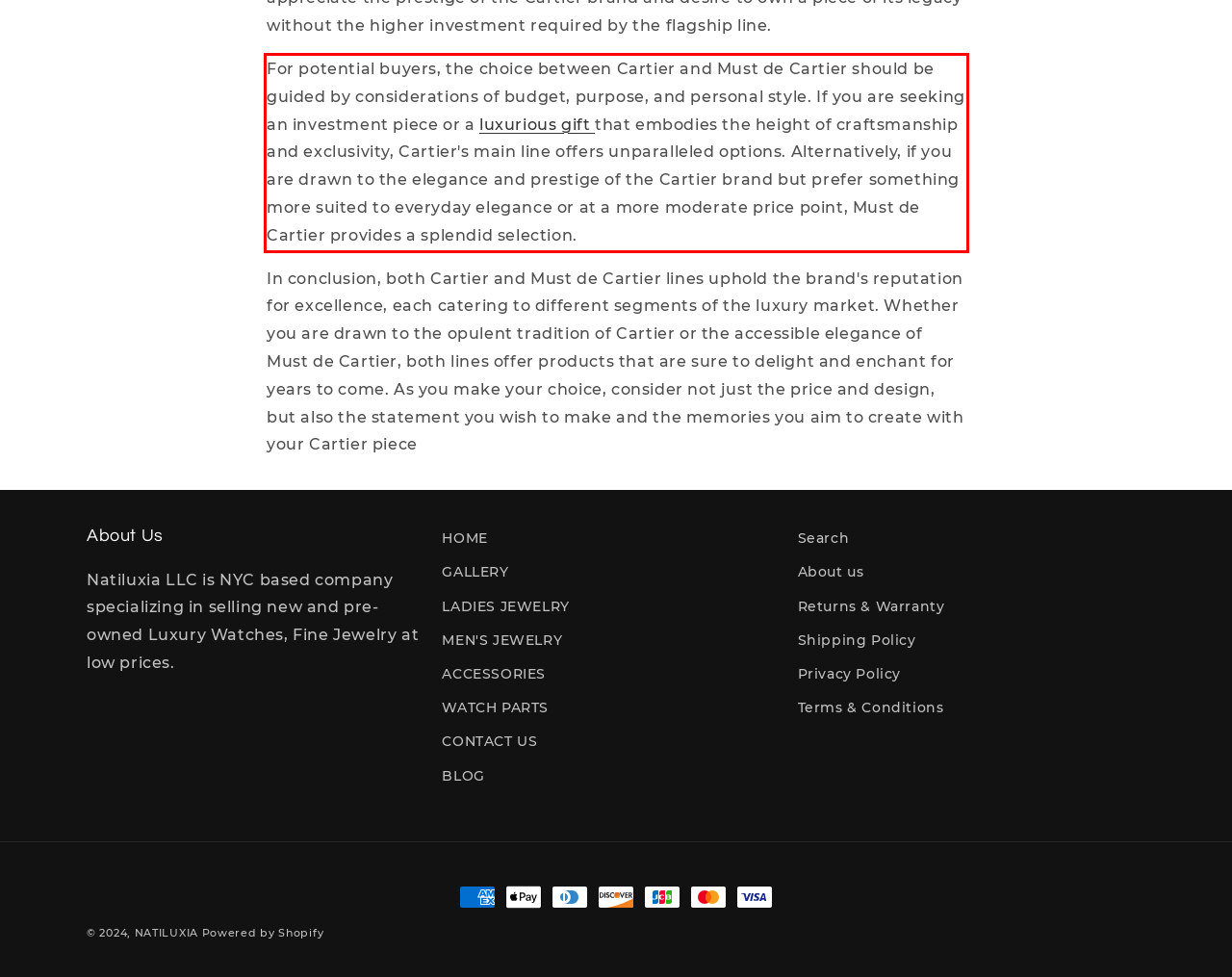Inspect the webpage screenshot that has a red bounding box and use OCR technology to read and display the text inside the red bounding box.

For potential buyers, the choice between Cartier and Must de Cartier should be guided by considerations of budget, purpose, and personal style. If you are seeking an investment piece or a luxurious gift that embodies the height of craftsmanship and exclusivity, Cartier's main line offers unparalleled options. Alternatively, if you are drawn to the elegance and prestige of the Cartier brand but prefer something more suited to everyday elegance or at a more moderate price point, Must de Cartier provides a splendid selection.